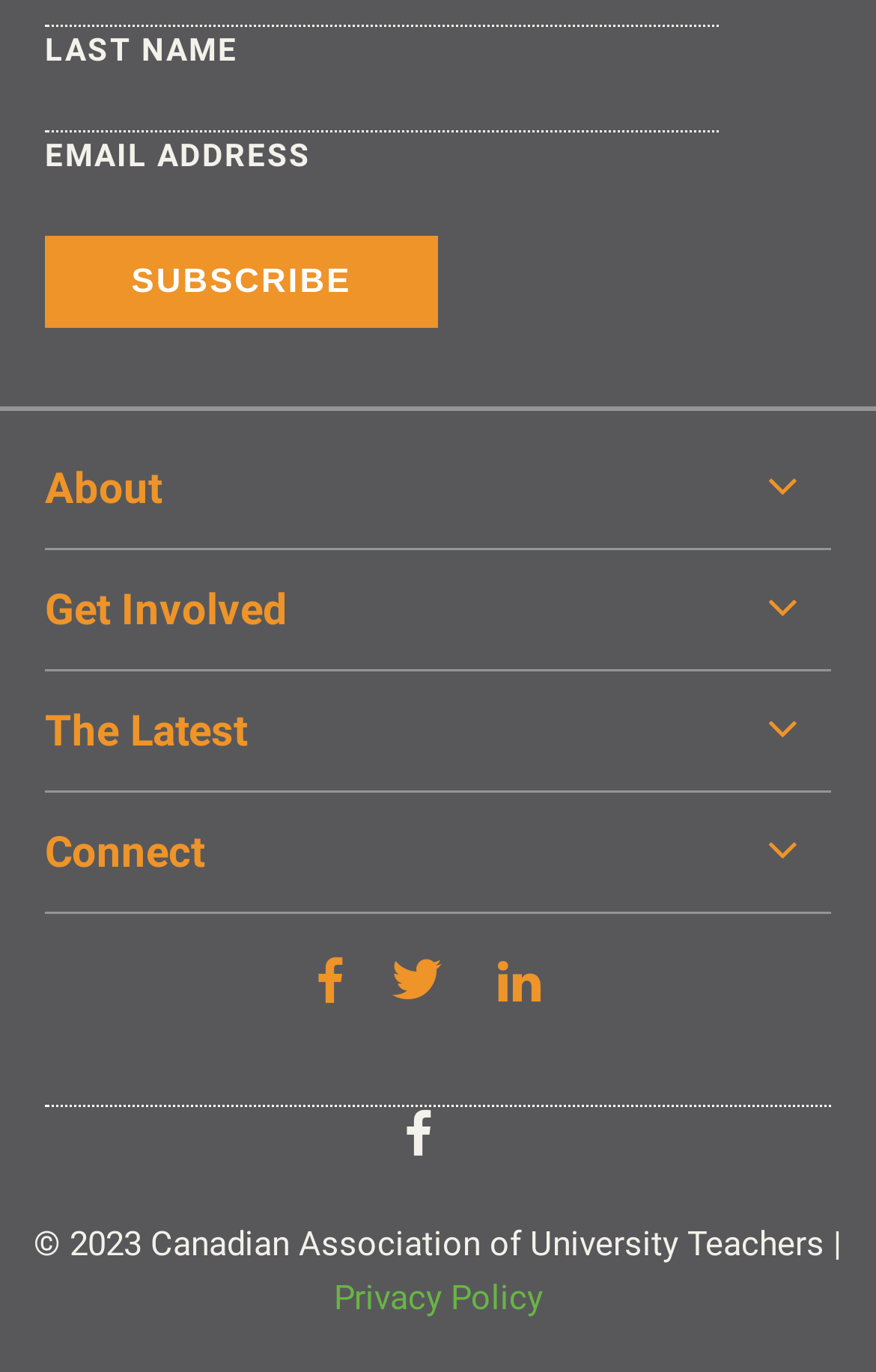What is the last link in the bottom section?
Using the information from the image, give a concise answer in one word or a short phrase.

Privacy Policy